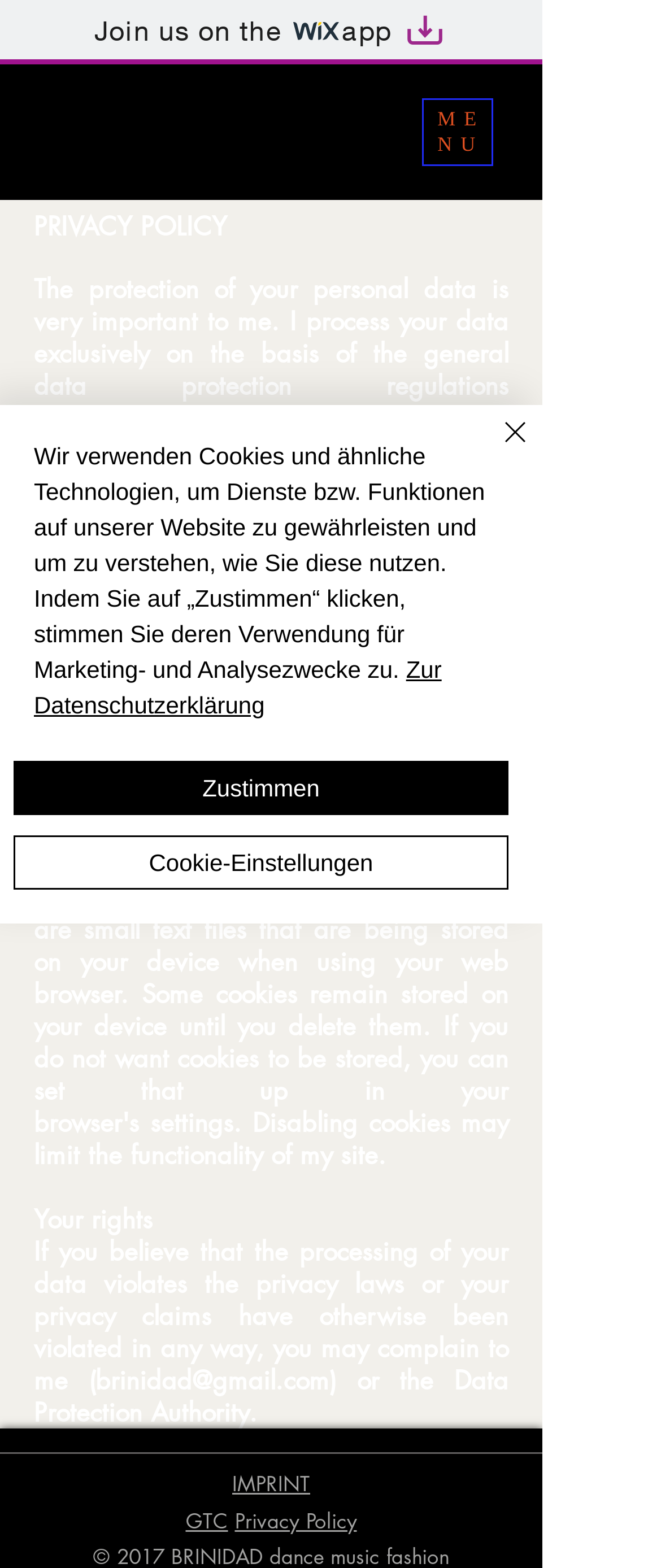Please specify the coordinates of the bounding box for the element that should be clicked to carry out this instruction: "Click the 'GTC' link". The coordinates must be four float numbers between 0 and 1, formatted as [left, top, right, bottom].

[0.281, 0.96, 0.345, 0.979]